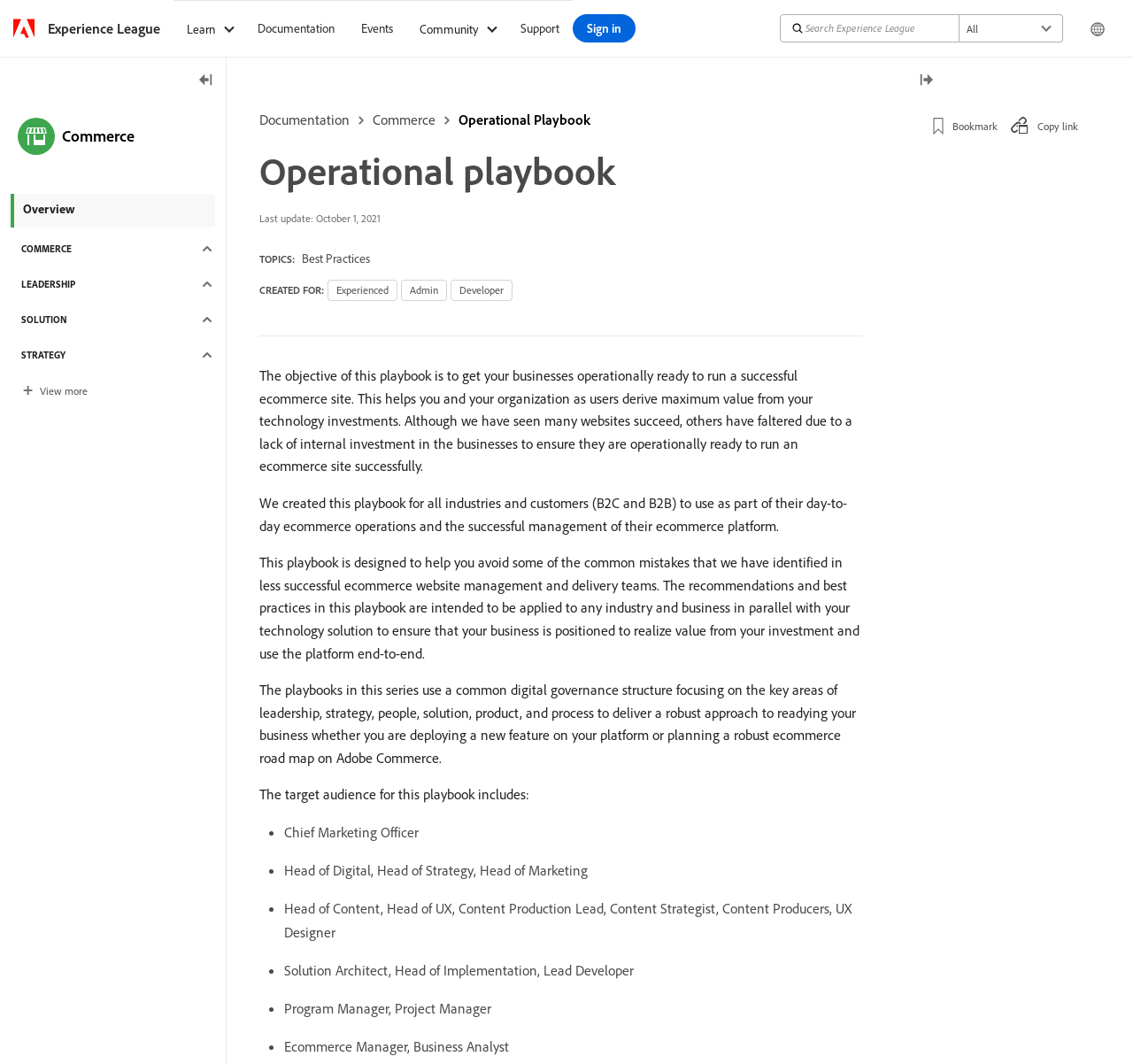What is the 'Search' feature used for?
Look at the image and answer the question with a single word or phrase.

To search for content